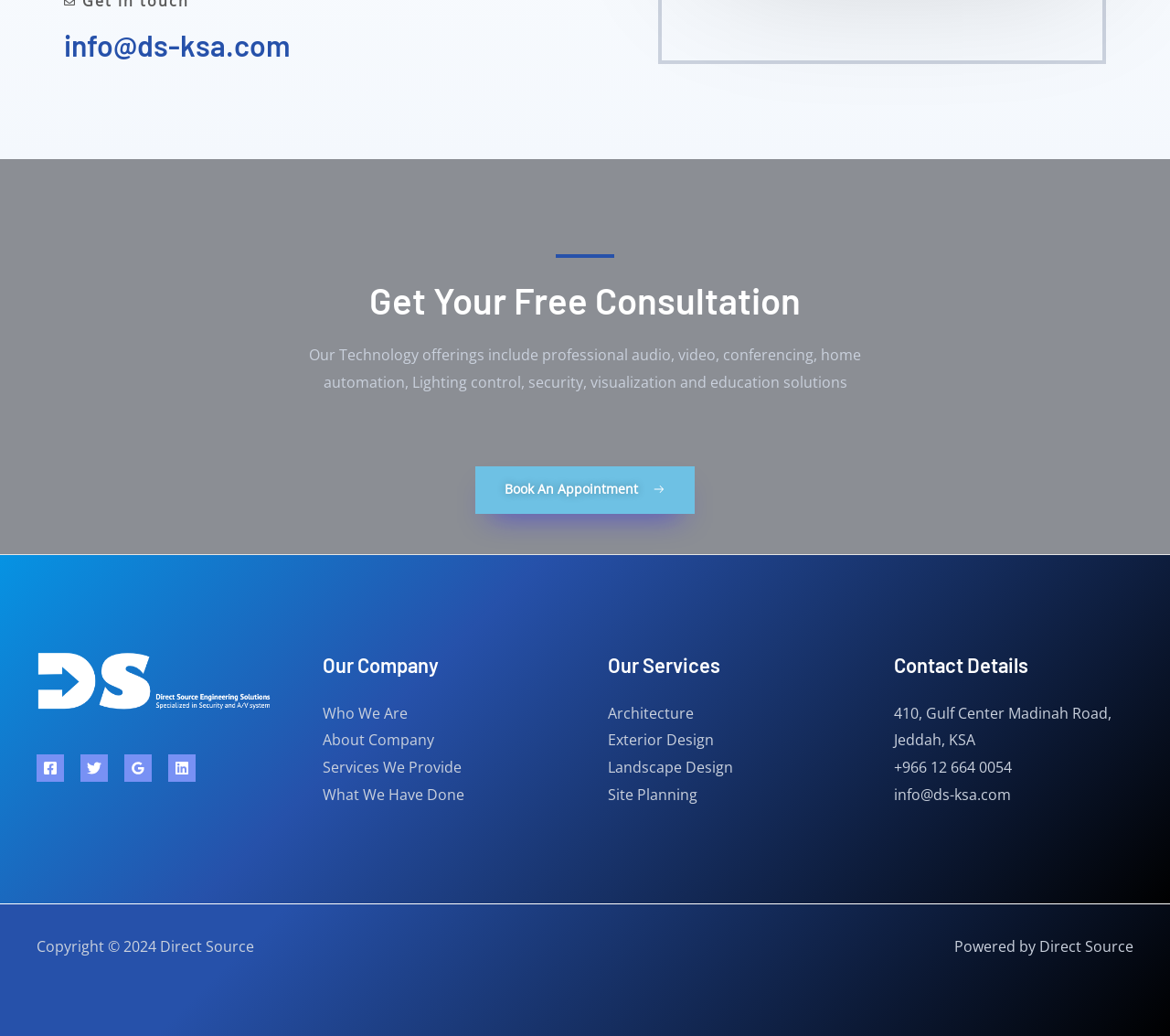Please identify the bounding box coordinates of the element's region that I should click in order to complete the following instruction: "Click on March". The bounding box coordinates consist of four float numbers between 0 and 1, i.e., [left, top, right, bottom].

None